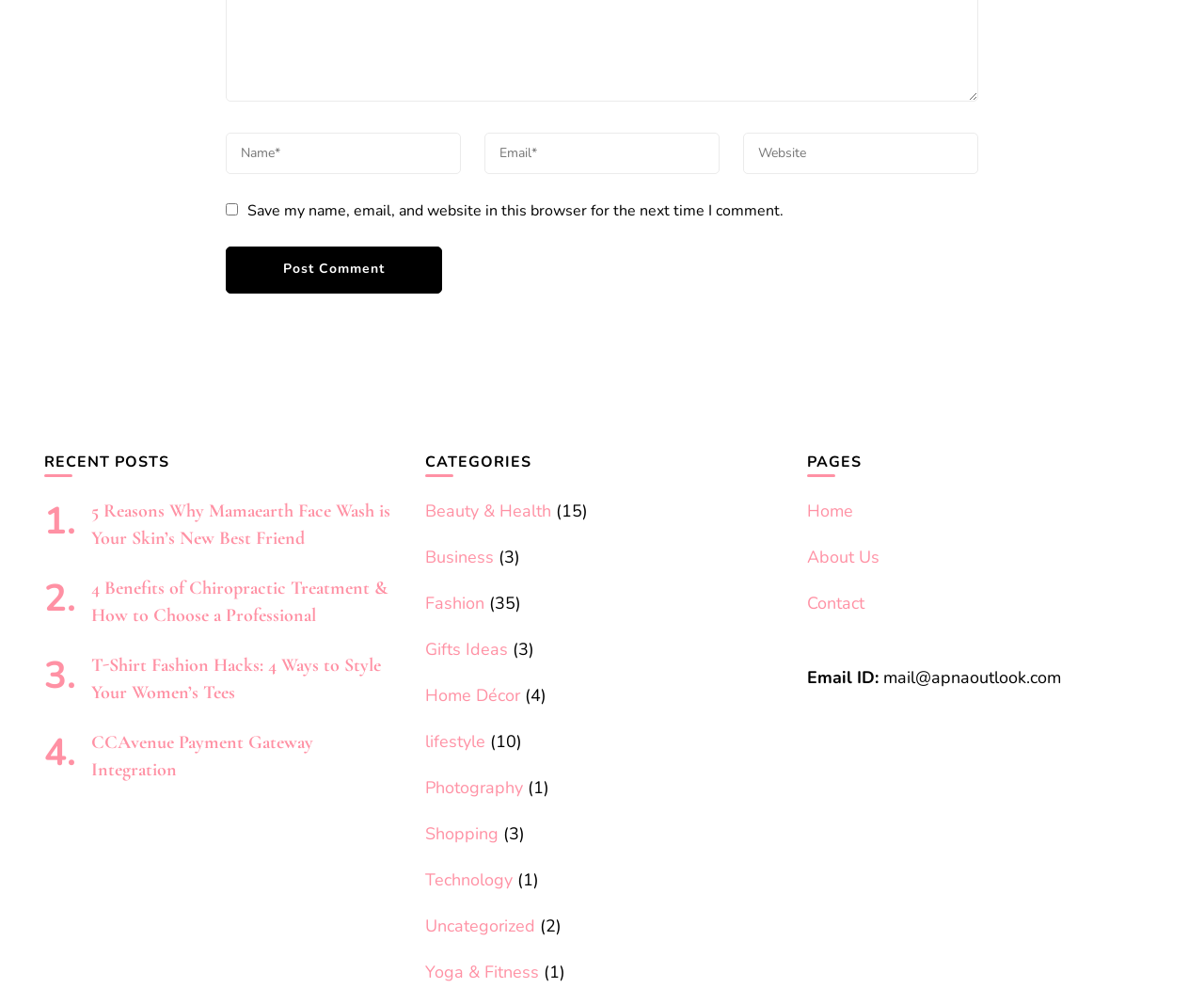Please specify the bounding box coordinates in the format (top-left x, top-left y, bottom-right x, bottom-right y), with all values as floating point numbers between 0 and 1. Identify the bounding box of the UI element described by: Beauty & Health

[0.353, 0.498, 0.458, 0.52]